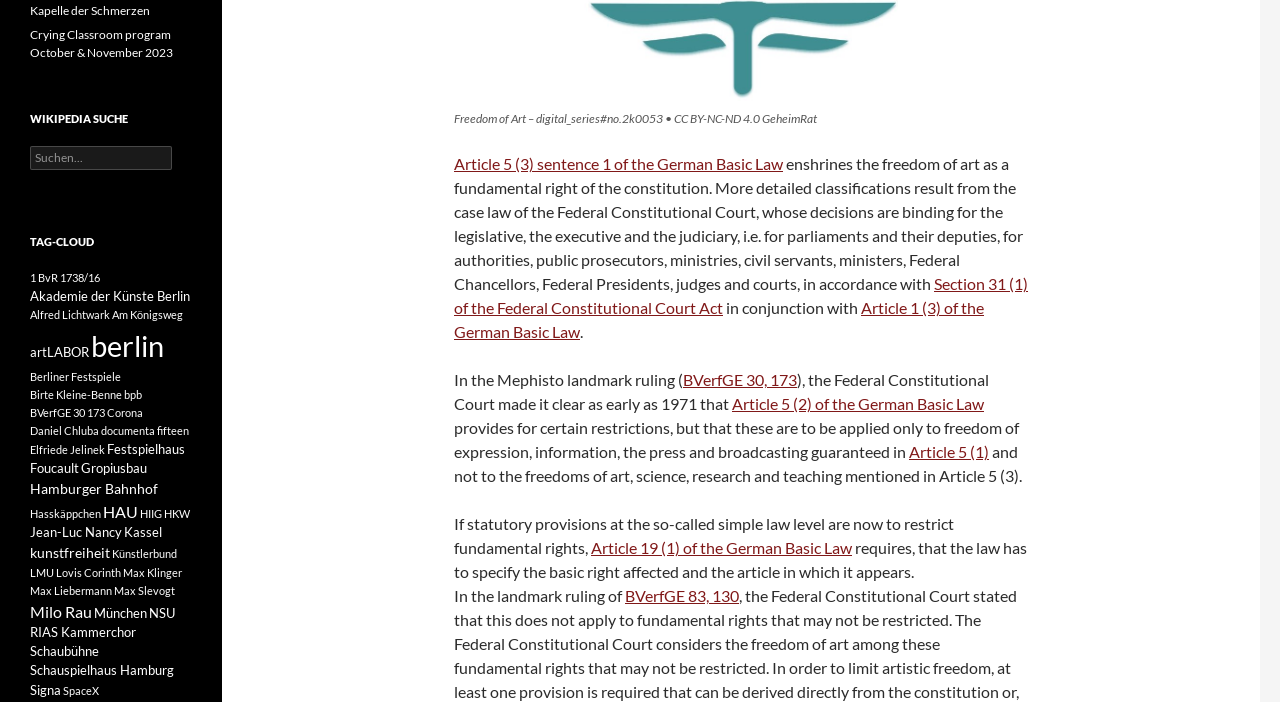Please find the bounding box coordinates of the clickable region needed to complete the following instruction: "Click on the link 'Article 5 (3) sentence 1 of the German Basic Law'". The bounding box coordinates must consist of four float numbers between 0 and 1, i.e., [left, top, right, bottom].

[0.355, 0.22, 0.612, 0.247]